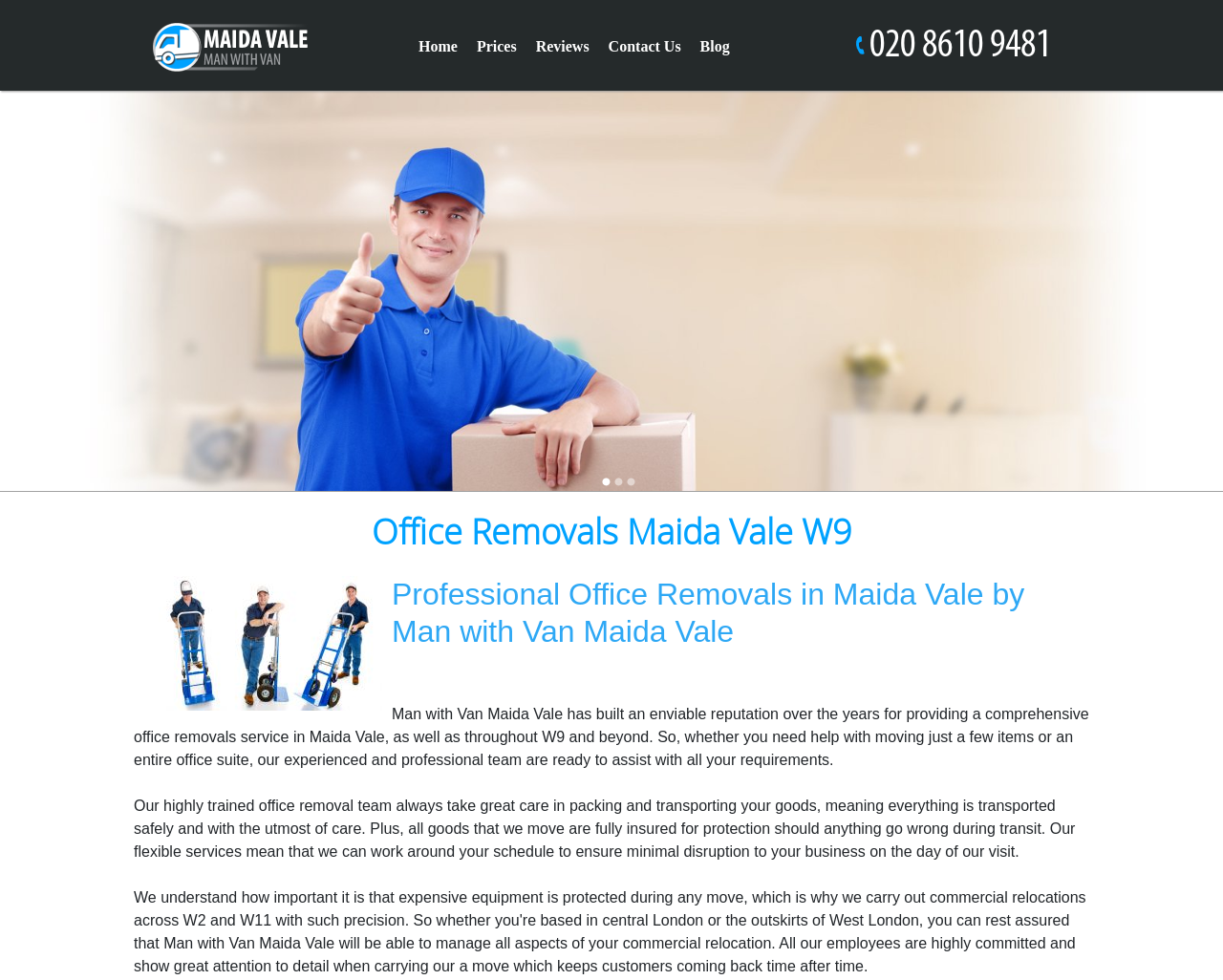Provide a one-word or brief phrase answer to the question:
What is the benefit of using the office removals service?

Minimal disruption to business